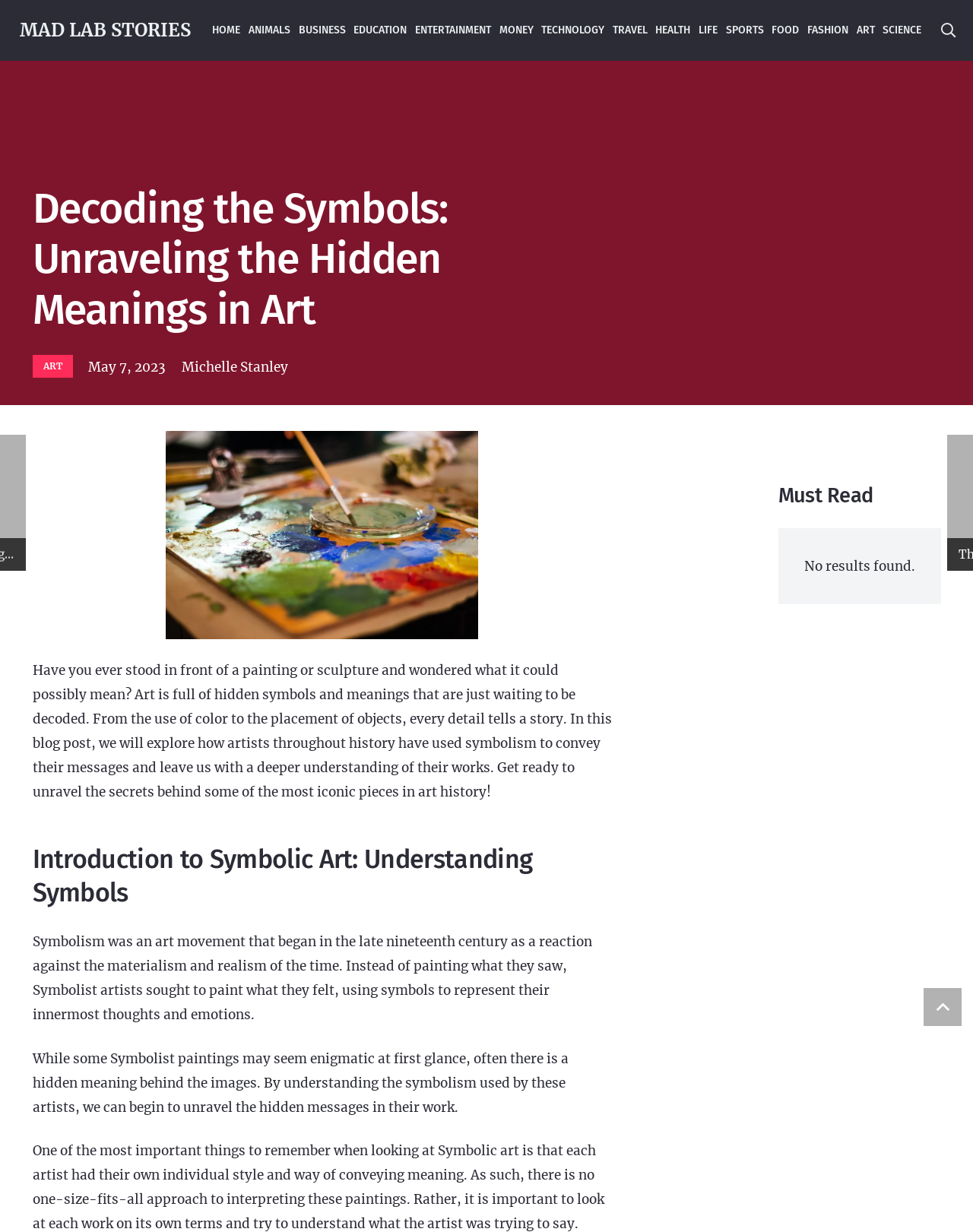Examine the image carefully and respond to the question with a detailed answer: 
What is the category of the article?

I determined the answer by looking at the link 'ART' with bounding box coordinates [0.876, 0.0, 0.903, 0.049] in the navigation menu, and also the link 'ART' with bounding box coordinates [0.033, 0.288, 0.075, 0.307] near the article title.